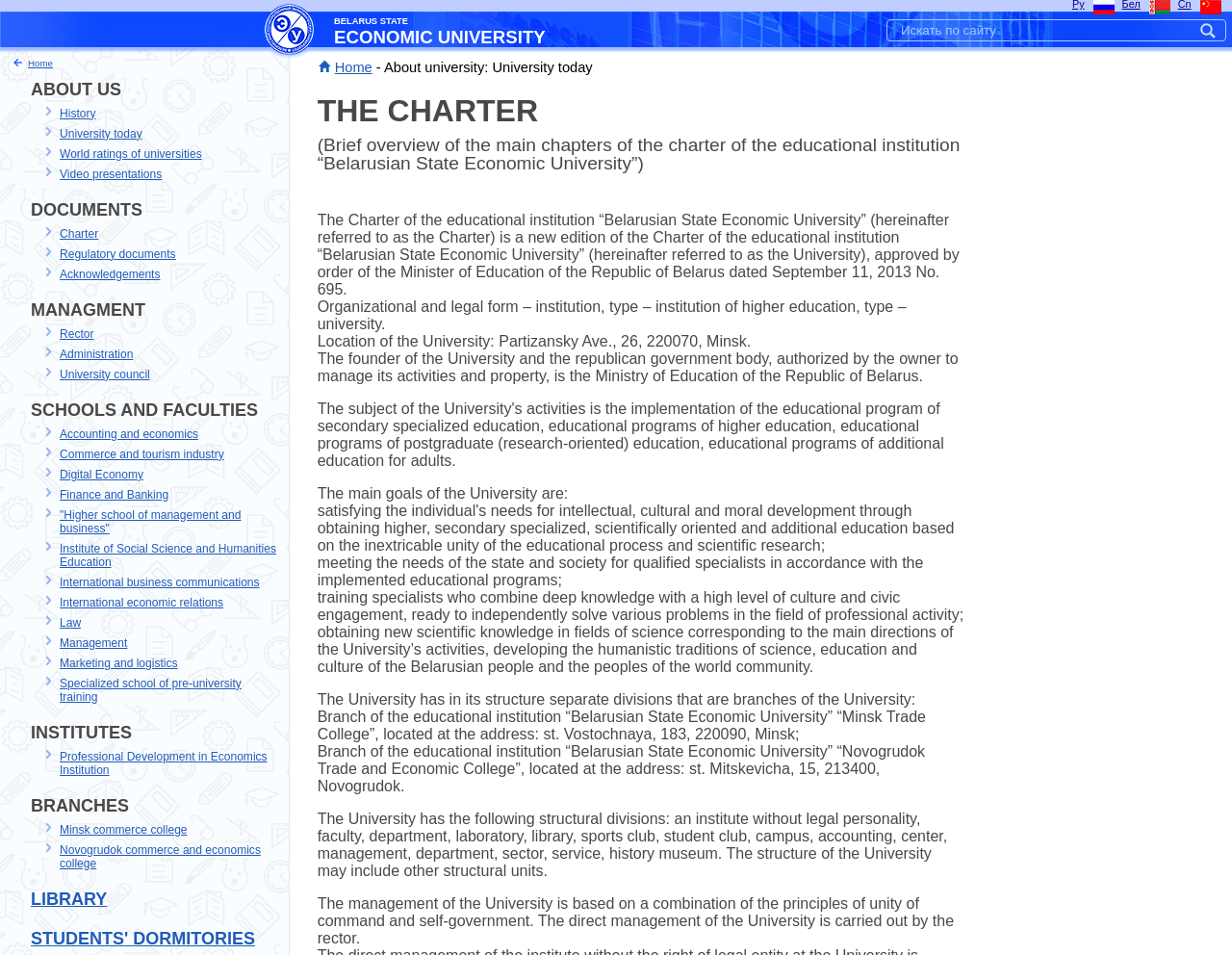What is the main goal of the university?
Respond with a short answer, either a single word or a phrase, based on the image.

Meeting the needs of the state and society